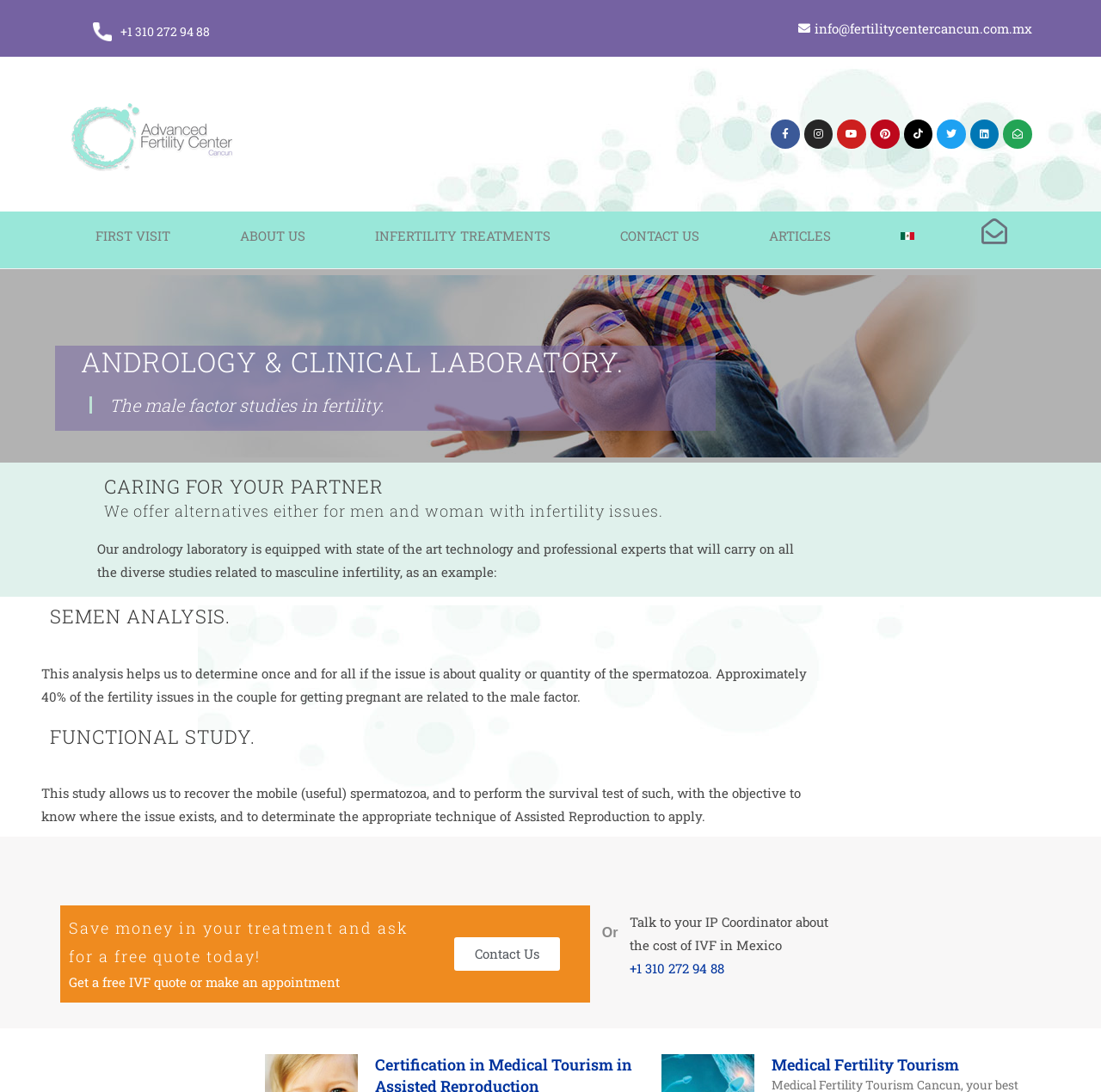Construct a comprehensive caption that outlines the webpage's structure and content.

This webpage is about Andrology & Clinical Laboratory - Fertility Center Cancun, a medical facility that specializes in fertility treatments. At the top left corner, there is a logo of the center, accompanied by social media links to Facebook, Instagram, YouTube, Pinterest, TikTok, Twitter, and LinkedIn. 

Below the logo, there is a navigation menu with links to "FIRST VISIT", "ABOUT US", "INFERTILITY TREATMENTS", "CONTACT US", "ARTICLES", and "Spanish". 

The main content of the webpage is divided into sections. The first section has a heading "ANDROLOGY & CLINICAL LABORATORY" and a blockquote with the text "The male factor studies in fertility." 

The next section has a heading "CARING FOR YOUR PARTNER" and explains that the center offers alternatives for men and women with infertility issues. This section also mentions that their andrology laboratory is equipped with state-of-the-art technology and professional experts who conduct various studies related to masculine infertility.

The following sections have headings "SEMEN ANALYSIS" and "FUNCTIONAL STUDY", which describe the types of studies conducted at the laboratory to determine the causes of infertility. 

Towards the bottom of the page, there are calls-to-action, such as "Save money in your treatment and ask for a free quote today!" and "Get a free IVF quote or make an appointment". There is also a contact link and a phone number "+1 310 272 94 88" to reach out to the center. 

Finally, at the very bottom, there is a section about "Medical Fertility Tourism" with a link to learn more about it.